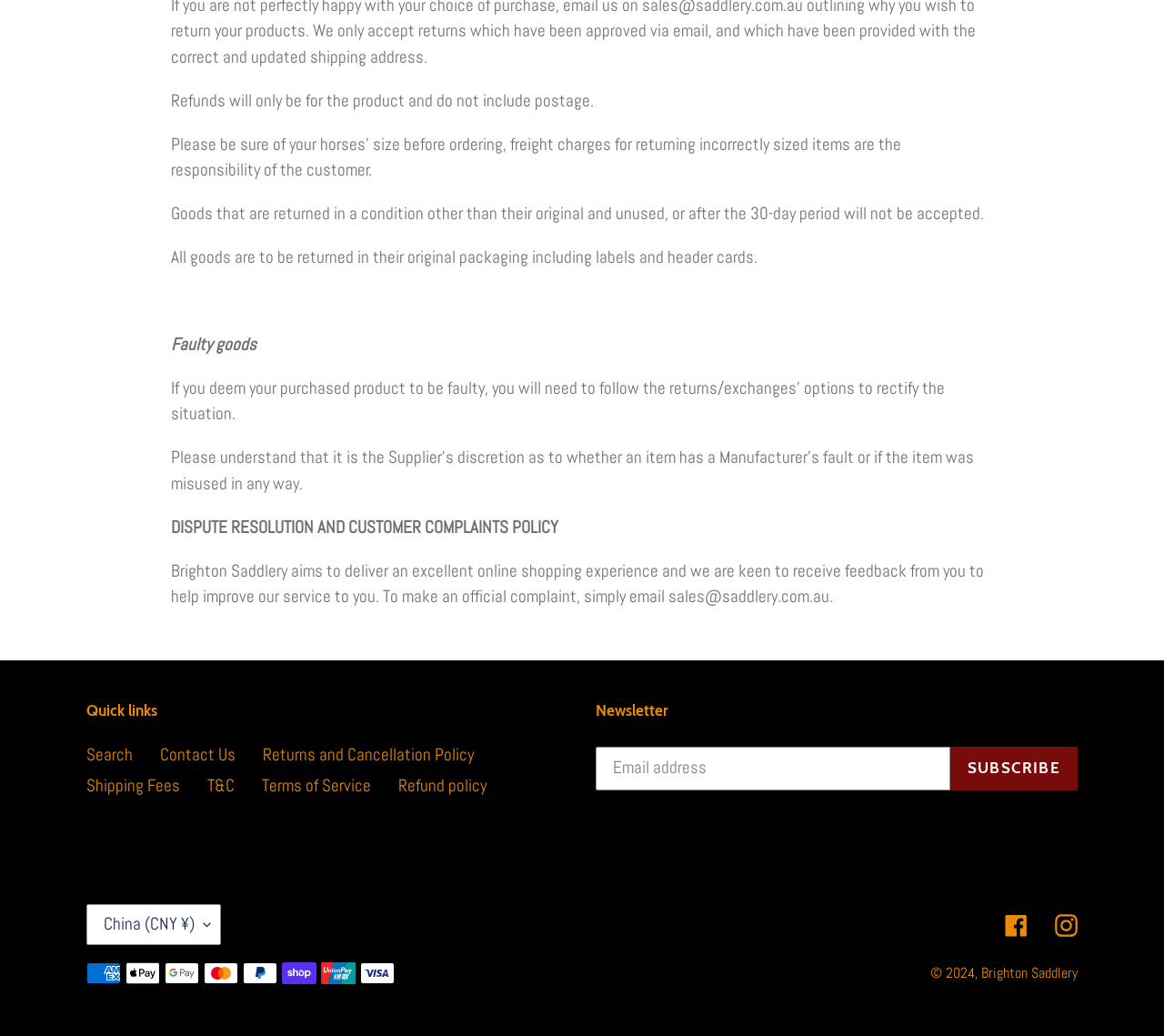From the element description: "Brighton Saddlery", extract the bounding box coordinates of the UI element. The coordinates should be expressed as four float numbers between 0 and 1, in the order [left, top, right, bottom].

[0.843, 0.93, 0.926, 0.948]